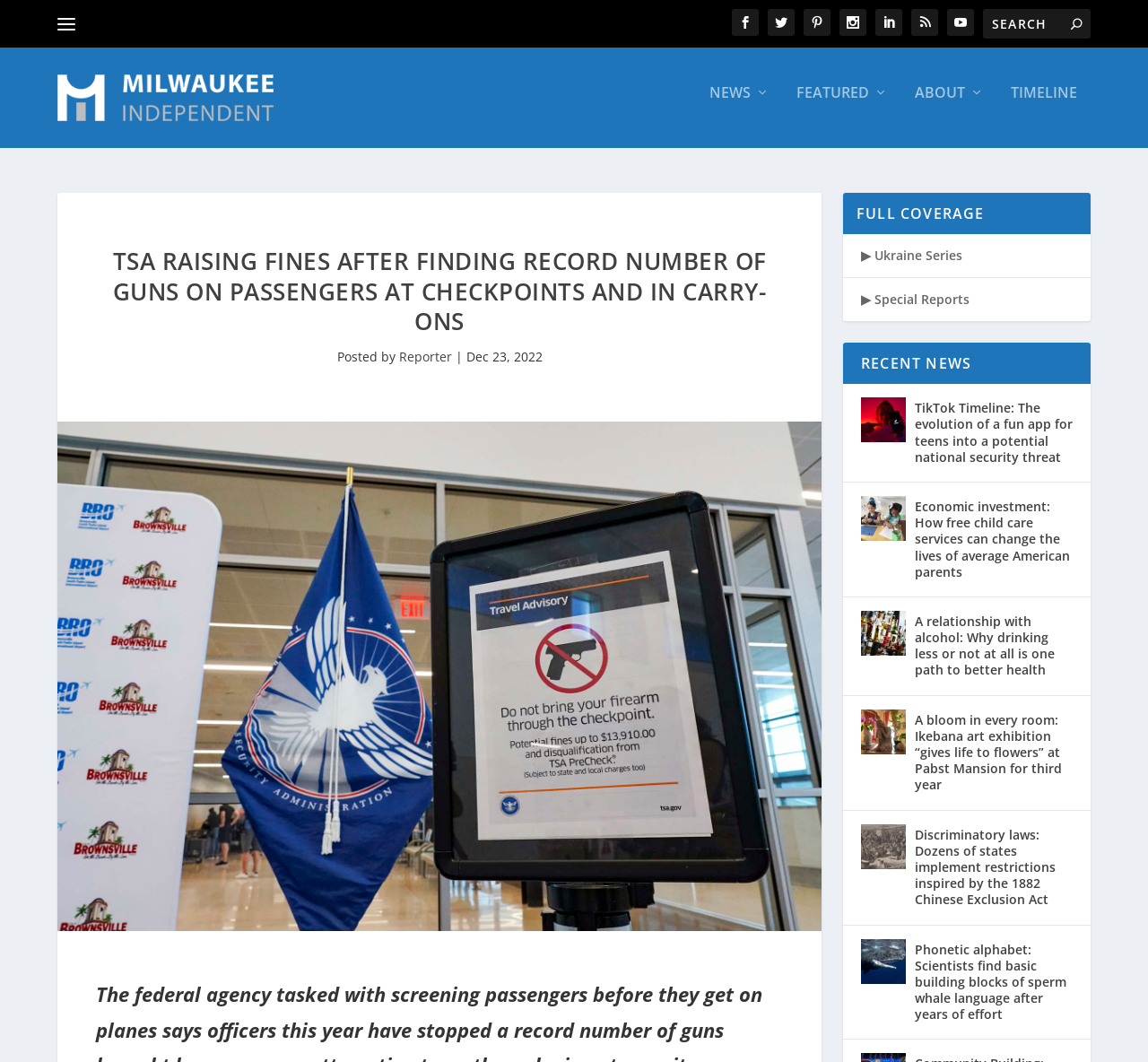Identify the bounding box coordinates of the section that should be clicked to achieve the task described: "Explore the FULL COVERAGE section".

[0.734, 0.171, 0.95, 0.21]